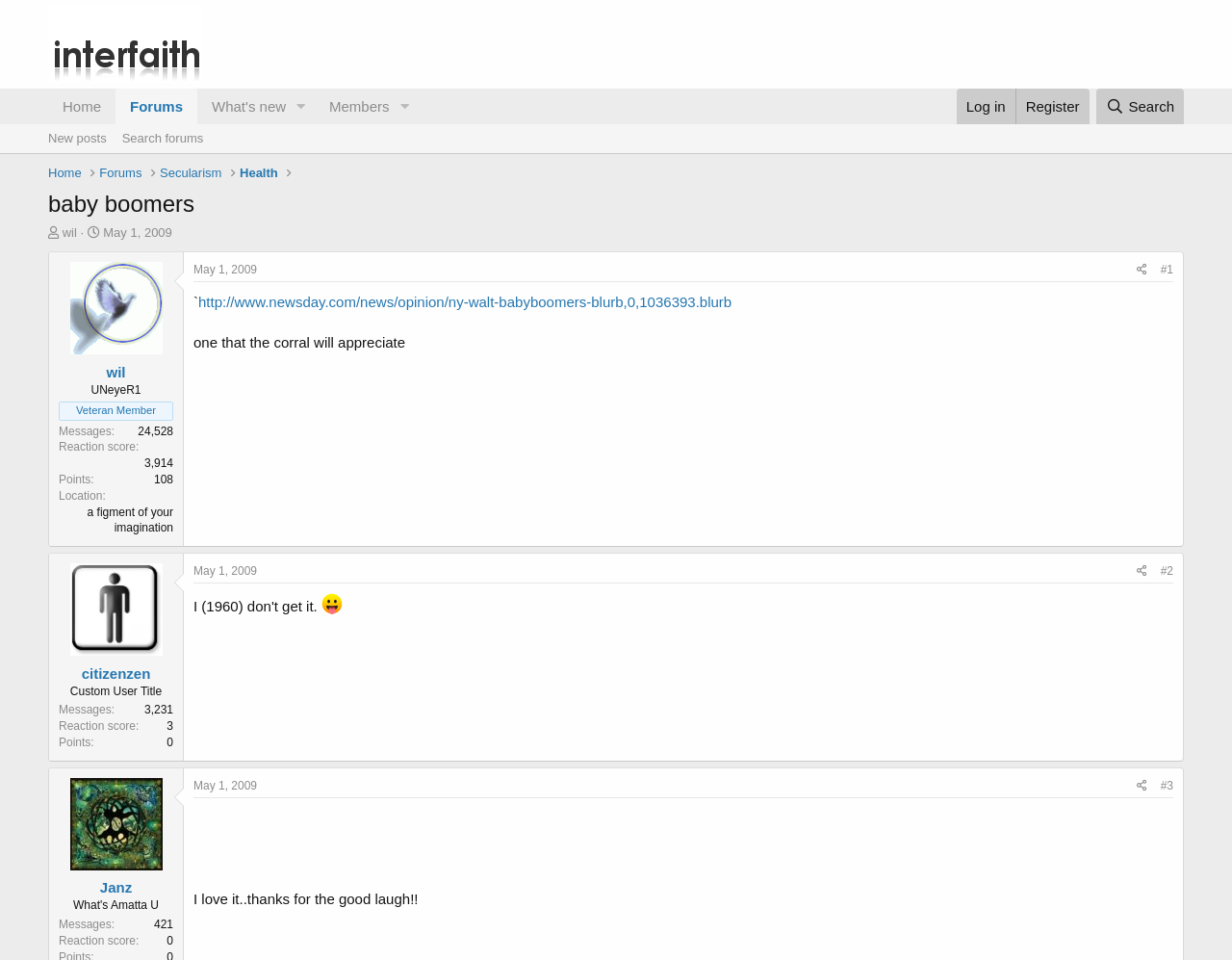Point out the bounding box coordinates of the section to click in order to follow this instruction: "Contact via 'Info@epicsouthflorida.org'".

None